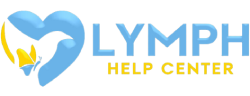Give an in-depth description of the image.

This image features the logo of the Lymph Help Center, an organization dedicated to providing resources and support for individuals dealing with lymphatic conditions. The logo creatively incorporates elements of a heart and a butterfly, symbolizing care, transformation, and healing. The text "LYMPH HELP CENTER" is prominently displayed in a modern font, with the words "LYMPH" in a calming blue and "HELP CENTER" in a bright yellow, conveying a sense of hope and assistance for those in need of guidance regarding lymphatic health.